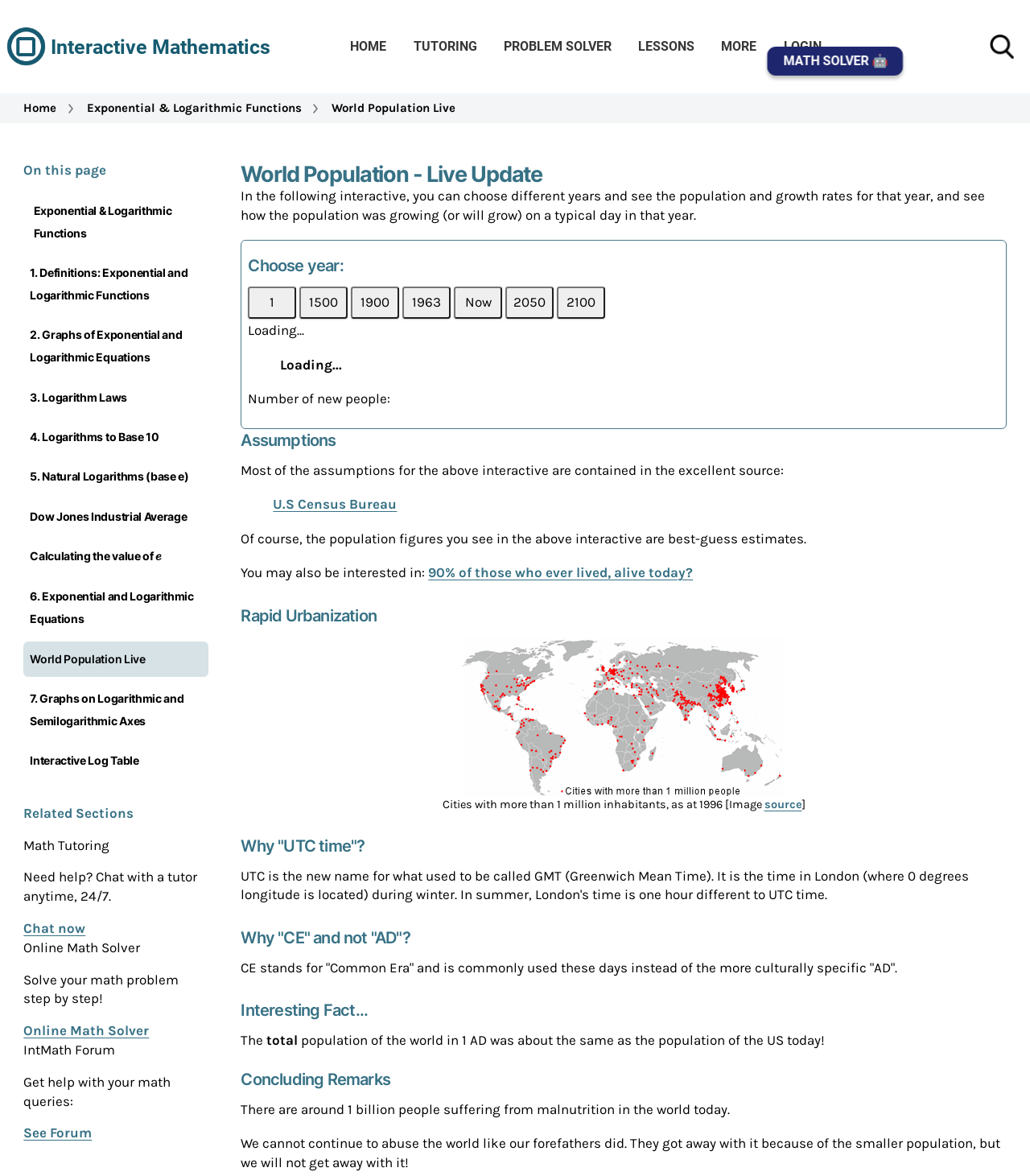Please identify the bounding box coordinates of the region to click in order to complete the task: "Click on the 'HOME' link". The coordinates must be four float numbers between 0 and 1, specified as [left, top, right, bottom].

[0.309, 0.021, 0.37, 0.059]